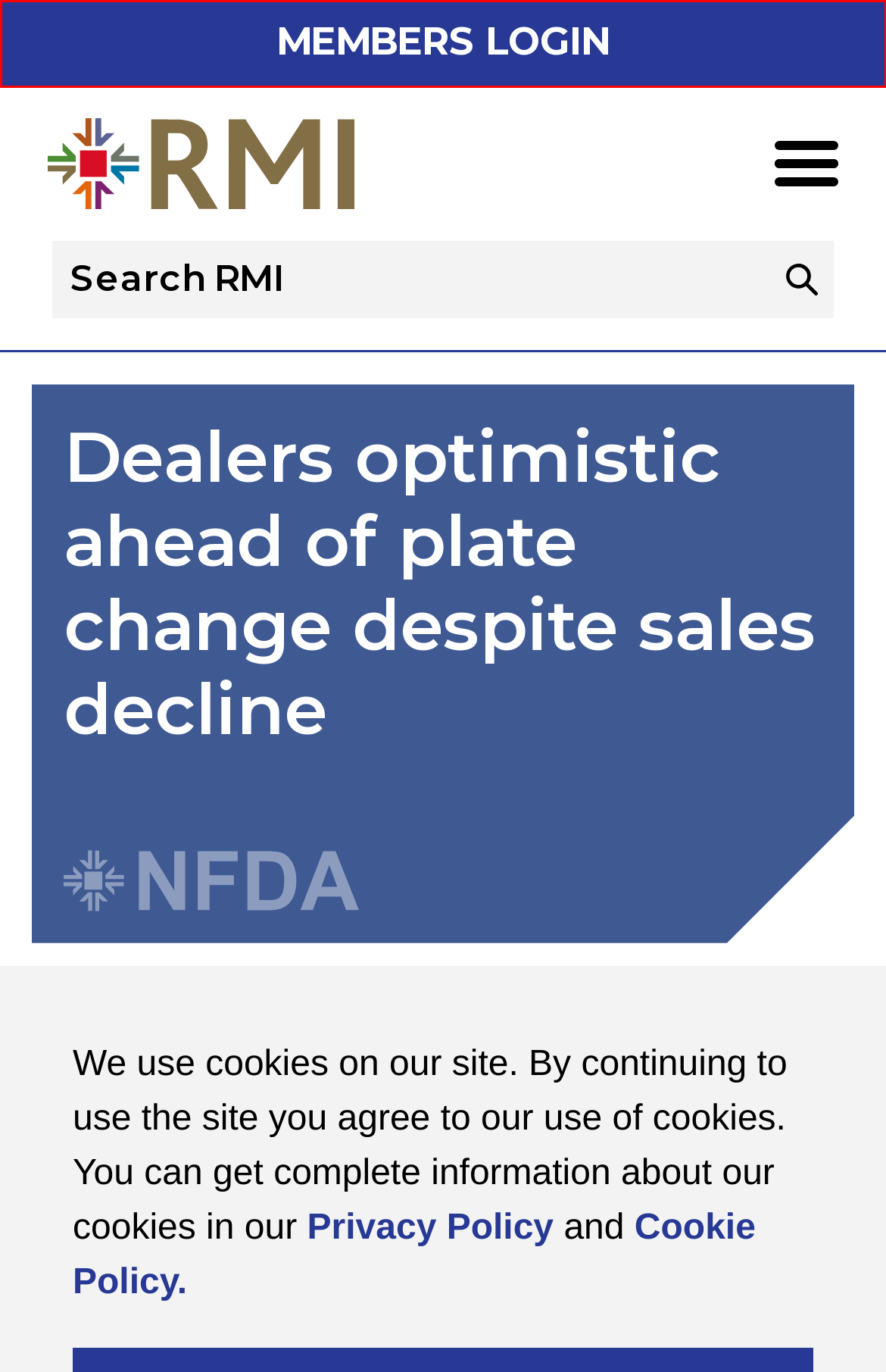You have a screenshot of a webpage with a red rectangle bounding box. Identify the best webpage description that corresponds to the new webpage after clicking the element within the red bounding box. Here are the candidates:
A. NAMA | Front Page Nama
B. Integrated Marketing Agency - Digital Marketing & Design | UK
C. NFDA | The National Franchised Dealers Association
D. Home – GBSA Awards - NBRA - National Body Repair Association
E. RMI Cherished Numbers Dealers Association
F. The National Conciliation Service
G. RMI Academy of Automotive Skills | Home
H. RMI Members Area

H